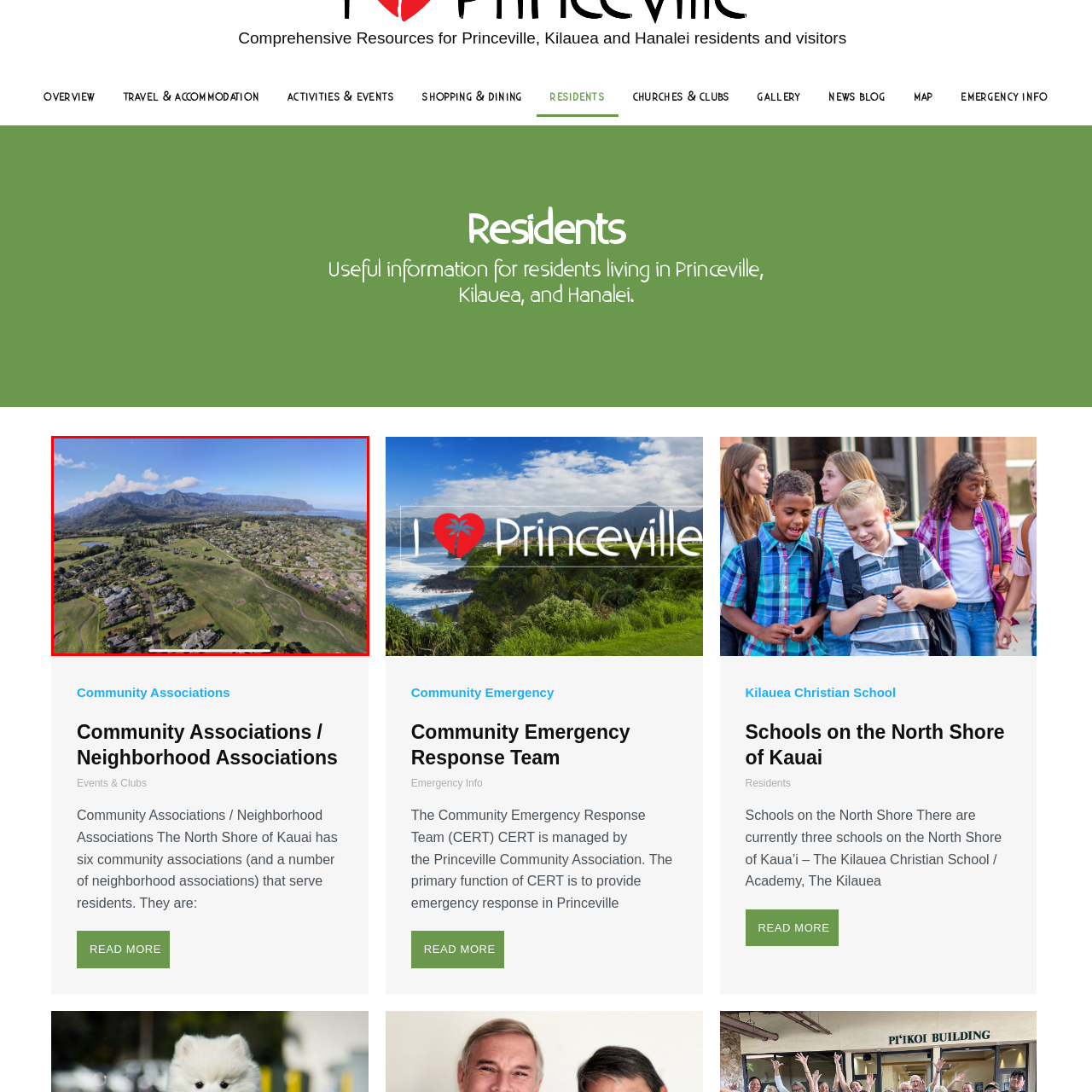Look at the photo within the red outline and describe it thoroughly.

This stunning aerial view captures the lush landscapes of Princeville, Kilauea, and Hanalei on the North Shore of Kauai. The photograph showcases the rolling hills and sprawling residential areas nestled among vibrant green fields, framed by the majestic mountains in the background. The juxtaposition of natural beauty and community living highlights the charm of this scenic region, making it a desirable location for both residents and visitors. The peaceful surroundings and proximity to the ocean enhance the allure of this Hawaiian paradise, offering a glimpse into the idyllic lifestyle of the area.